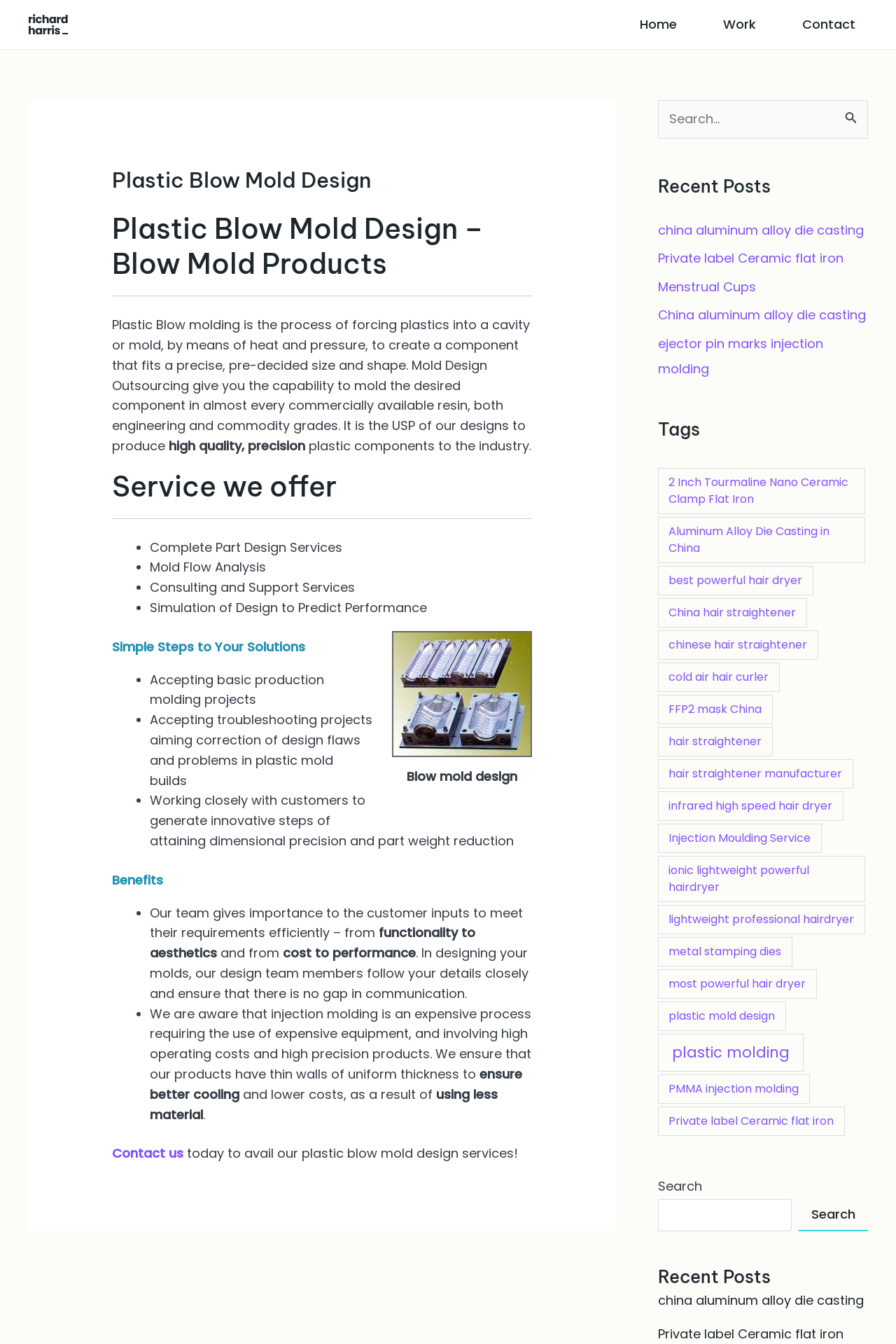Identify the bounding box coordinates of the part that should be clicked to carry out this instruction: "Contact us".

[0.125, 0.852, 0.205, 0.865]